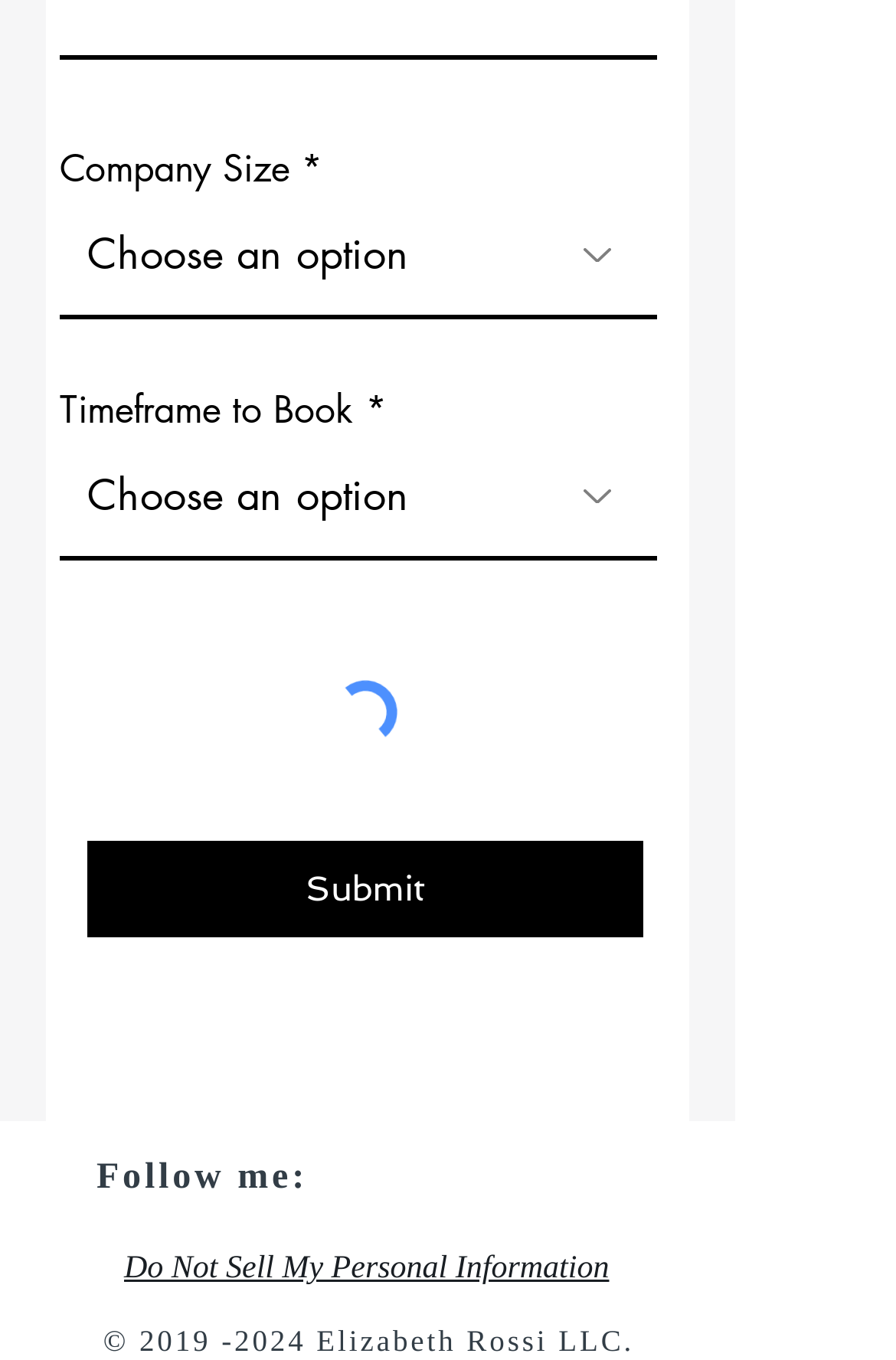Please reply with a single word or brief phrase to the question: 
How many dropdown menus are available?

2